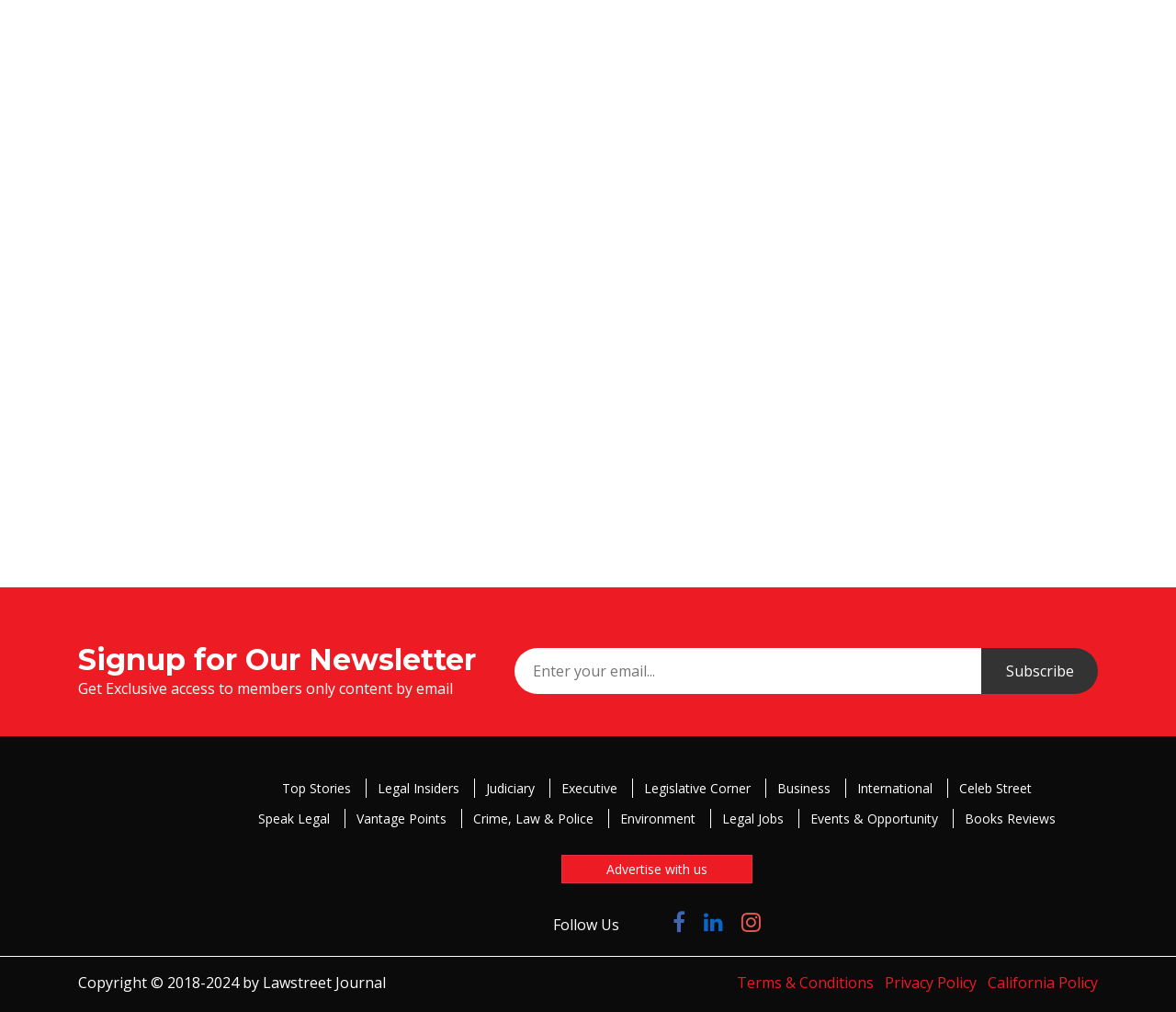Based on the image, please respond to the question with as much detail as possible:
What type of content is available on this website?

The website has various links to different categories such as Top Stories, Legal Insiders, Judiciary, Executive, Legislative Corner, Business, International, Celeb Street, and more, suggesting that it provides news and articles related to law and legal issues.